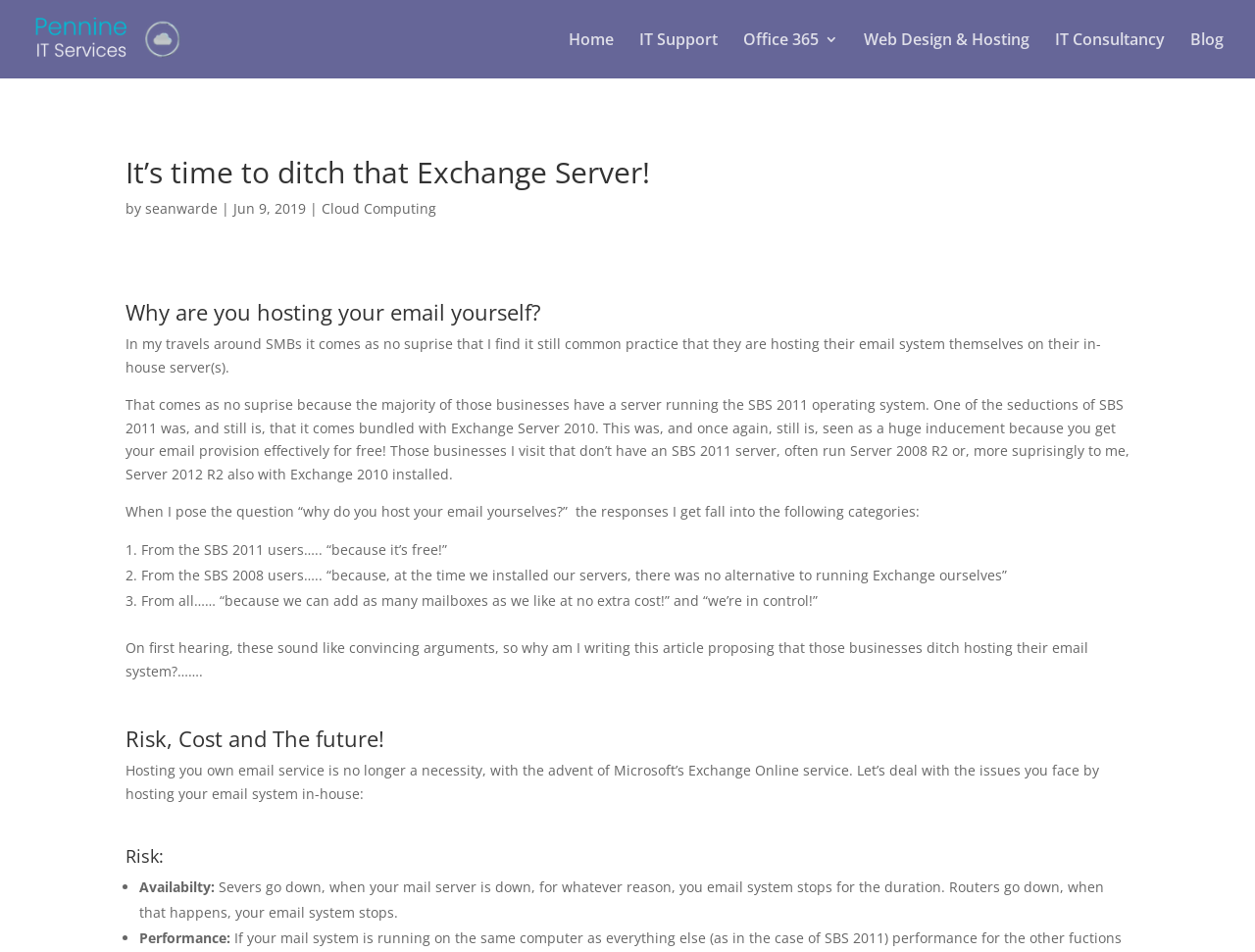Please provide a comprehensive answer to the question based on the screenshot: What are the three reasons businesses give for hosting their email system themselves?

The three reasons are mentioned in the article as responses from businesses when asked why they host their email system themselves. The first reason is that it's free, the second reason is that there was no alternative at the time of installation, and the third reason is that they can add as many mailboxes as they like at no extra cost and have control over the system.